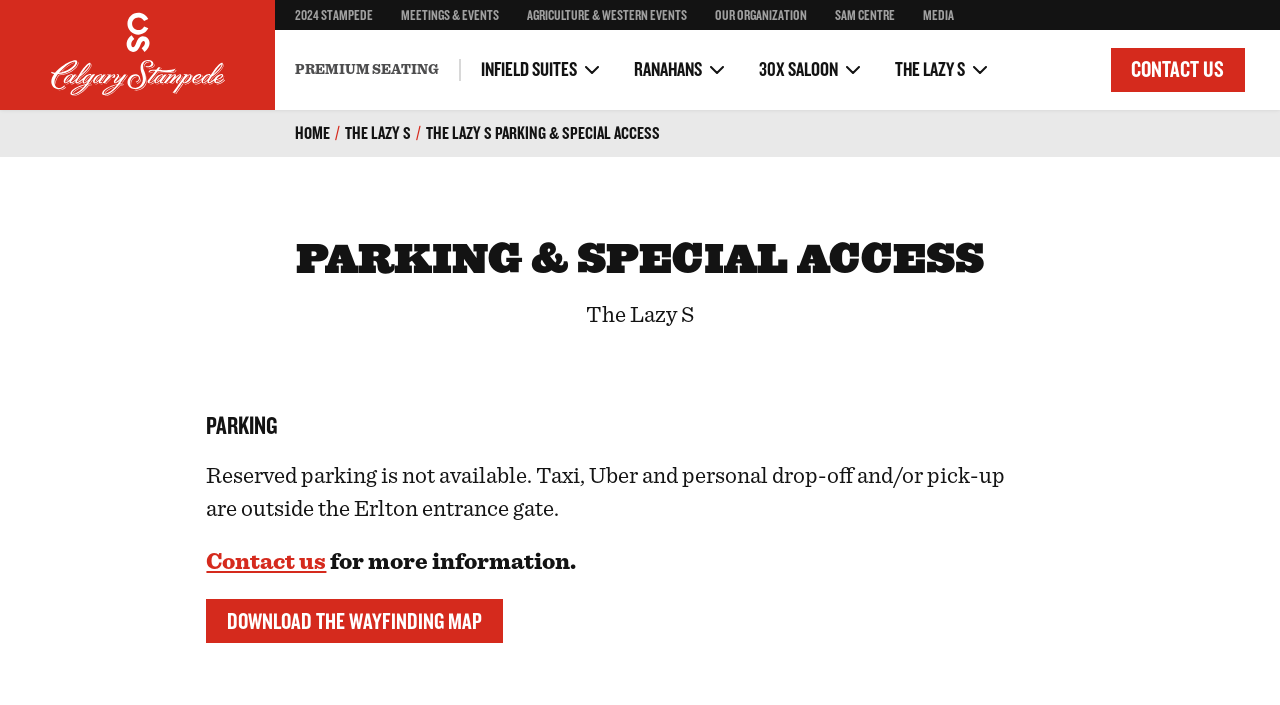Please determine the bounding box coordinates of the element's region to click for the following instruction: "Get information on Booking & Charges".

[0.23, 0.025, 0.319, 0.045]